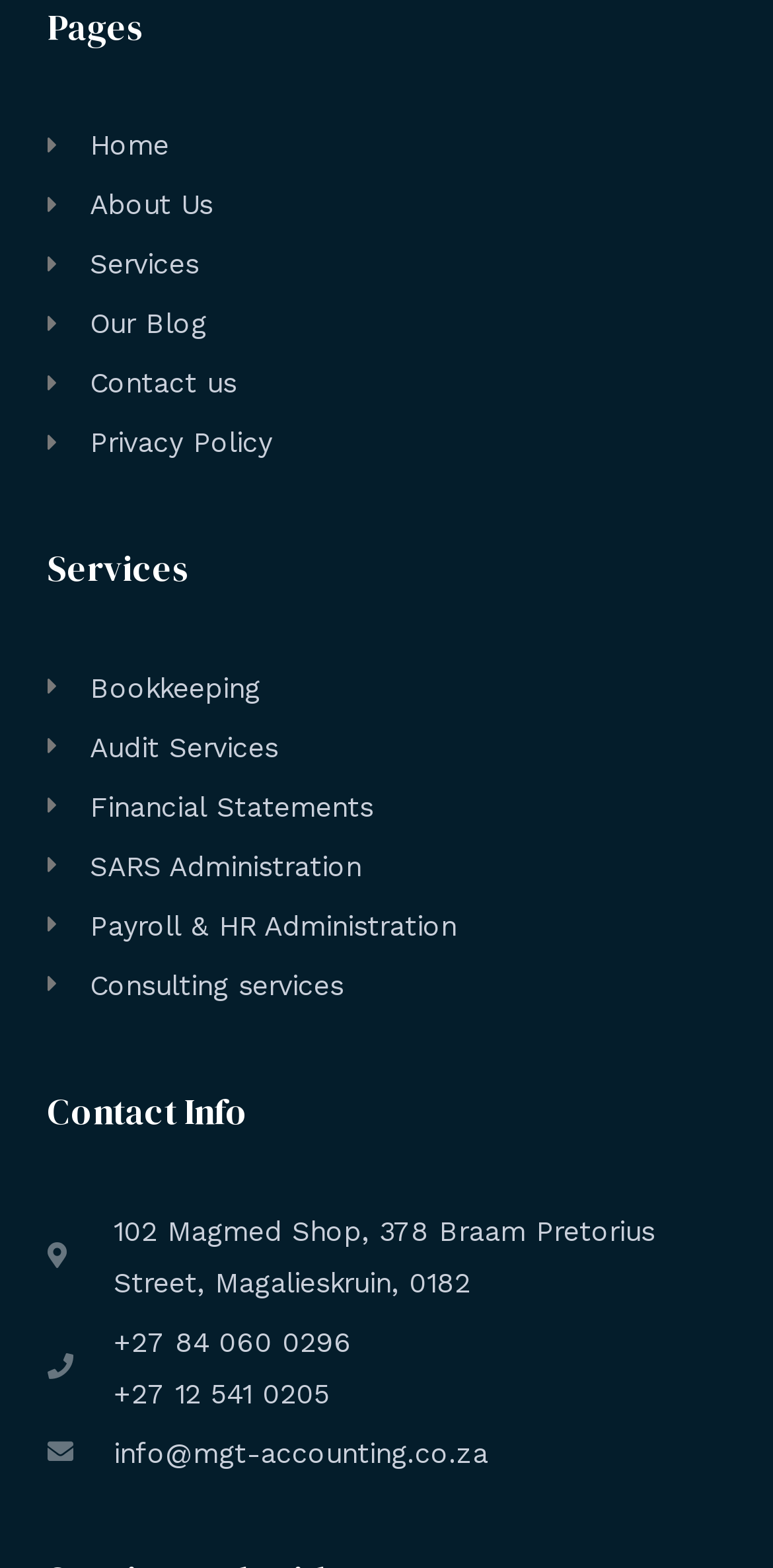Please find the bounding box coordinates in the format (top-left x, top-left y, bottom-right x, bottom-right y) for the given element description. Ensure the coordinates are floating point numbers between 0 and 1. Description: Payroll & HR Administration

[0.062, 0.574, 0.938, 0.607]